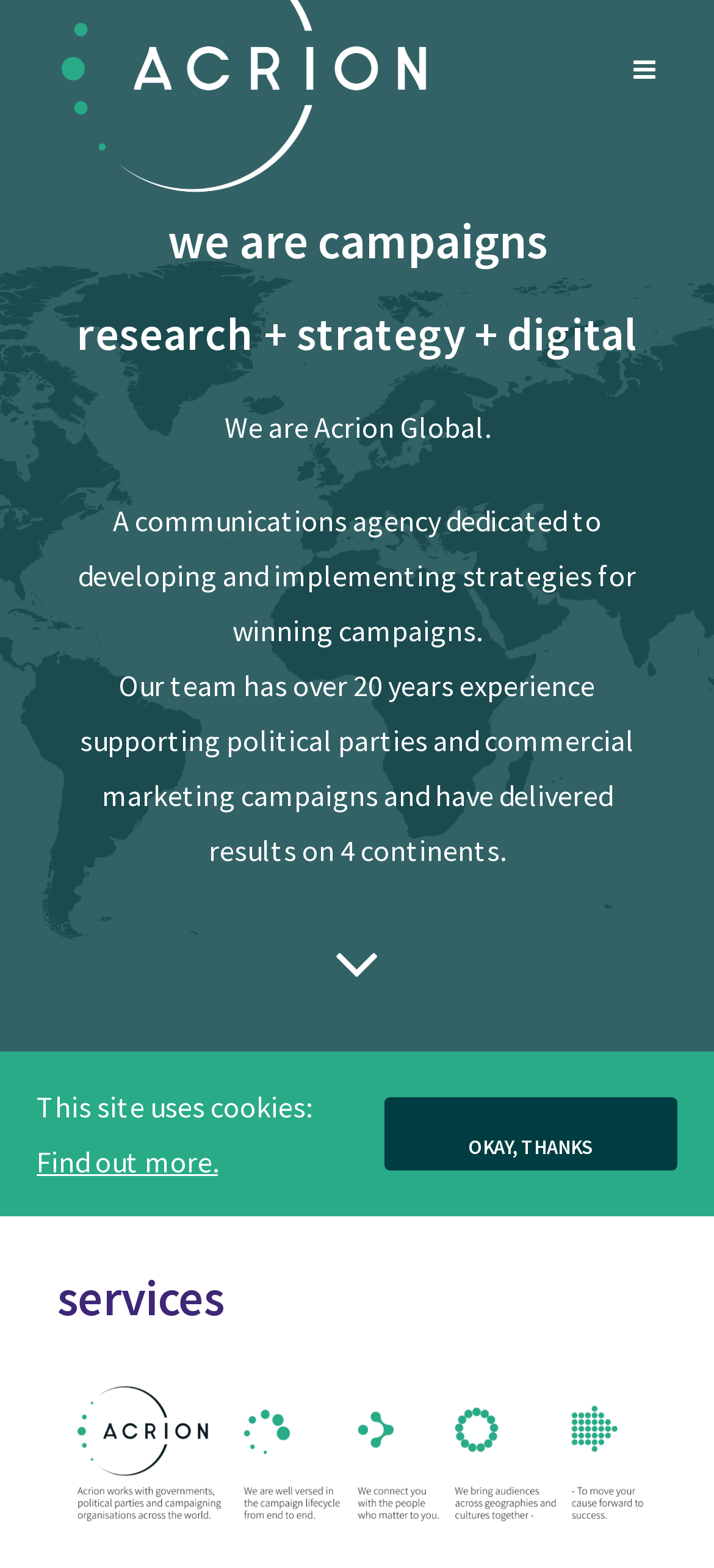What is the purpose of the button at the bottom?
Using the image, elaborate on the answer with as much detail as possible.

The button 'OKAY, THANKS' is located near the static text 'This site uses cookies:' and the link 'Find out more.', suggesting that its purpose is to accept cookies.